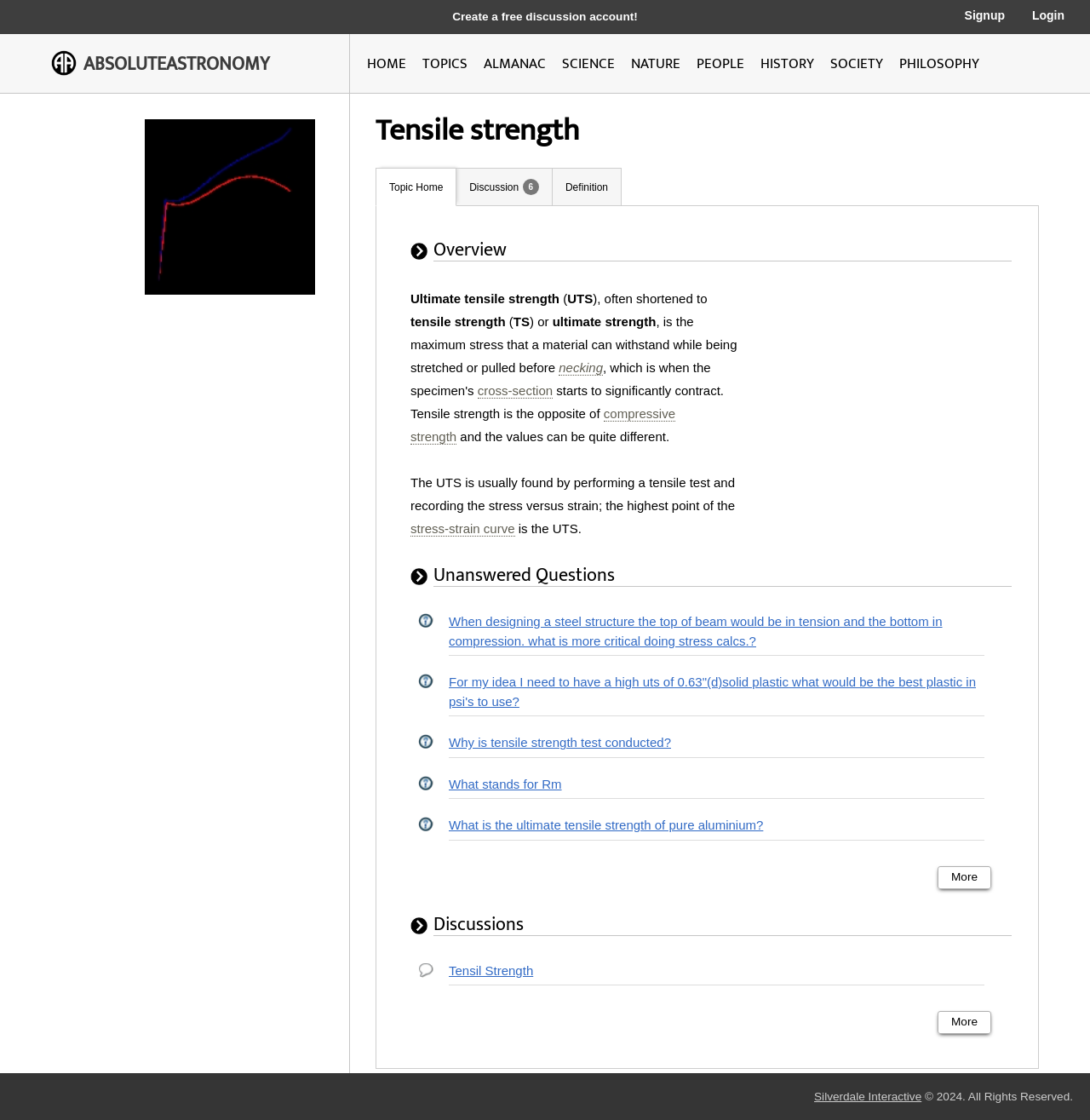Given the following UI element description: "aria-label="Advertisement" name="aswift_1" title="Advertisement"", find the bounding box coordinates in the webpage screenshot.

[0.695, 0.256, 0.929, 0.446]